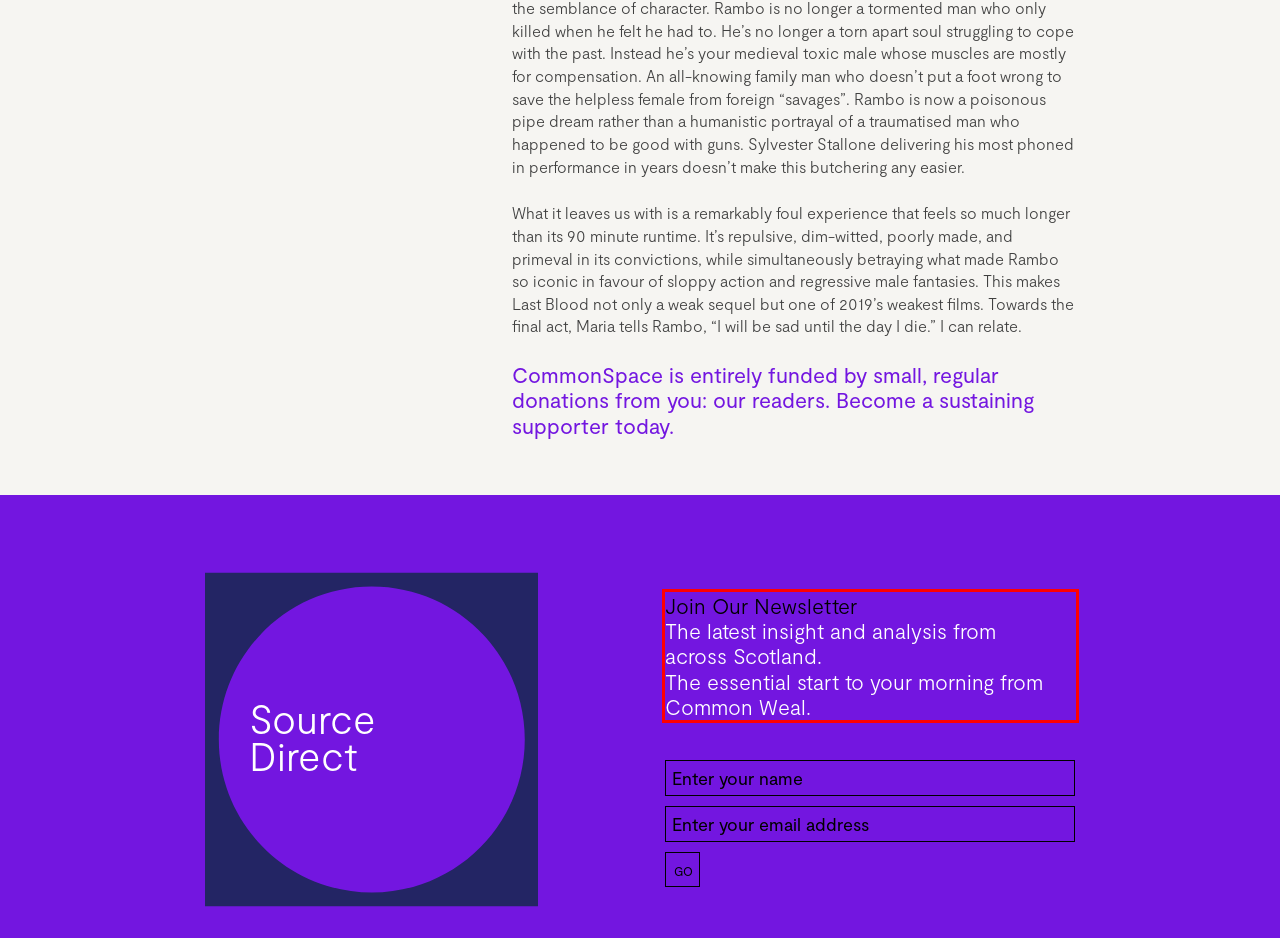Using the provided webpage screenshot, identify and read the text within the red rectangle bounding box.

Join Our Newsletter The latest insight and analysis from across Scotland. The essential start to your morning from Common Weal.